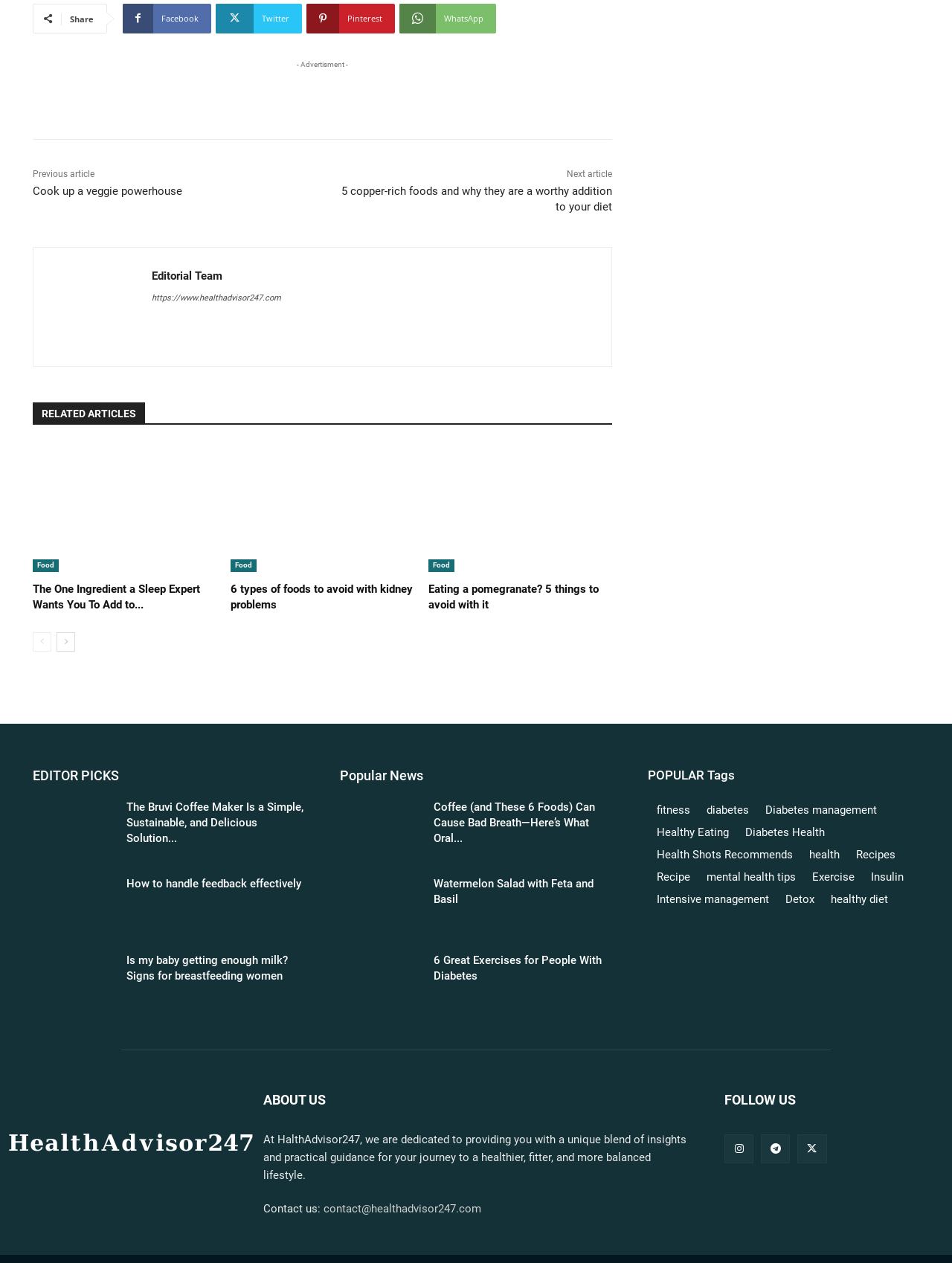What type of content is available under 'RELATED ARTICLES'?
Please provide a single word or phrase as your answer based on the screenshot.

Food and health articles